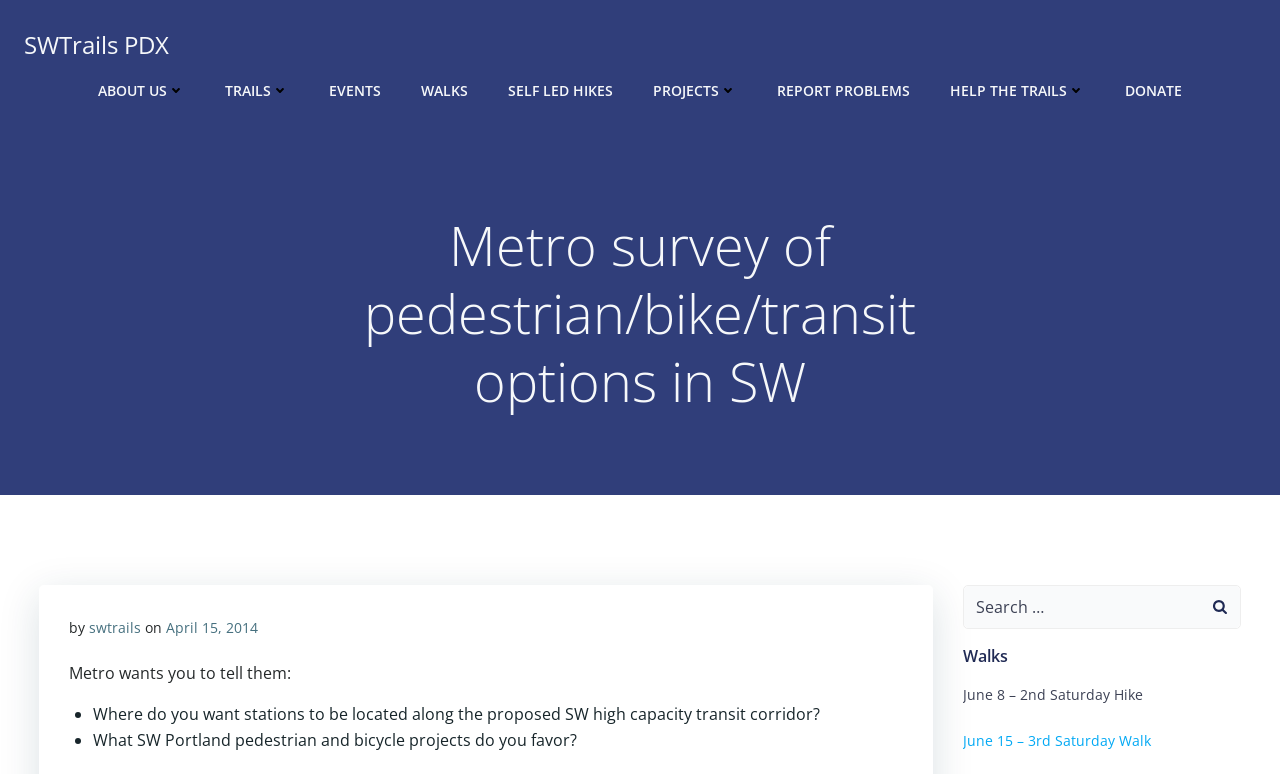Refer to the image and answer the question with as much detail as possible: What type of events are listed on the webpage?

The webpage lists events such as 'June 8 – 2nd Saturday Hike' and 'June 15 – 3rd Saturday Walk', which suggests that the events listed are related to hiking and walking.